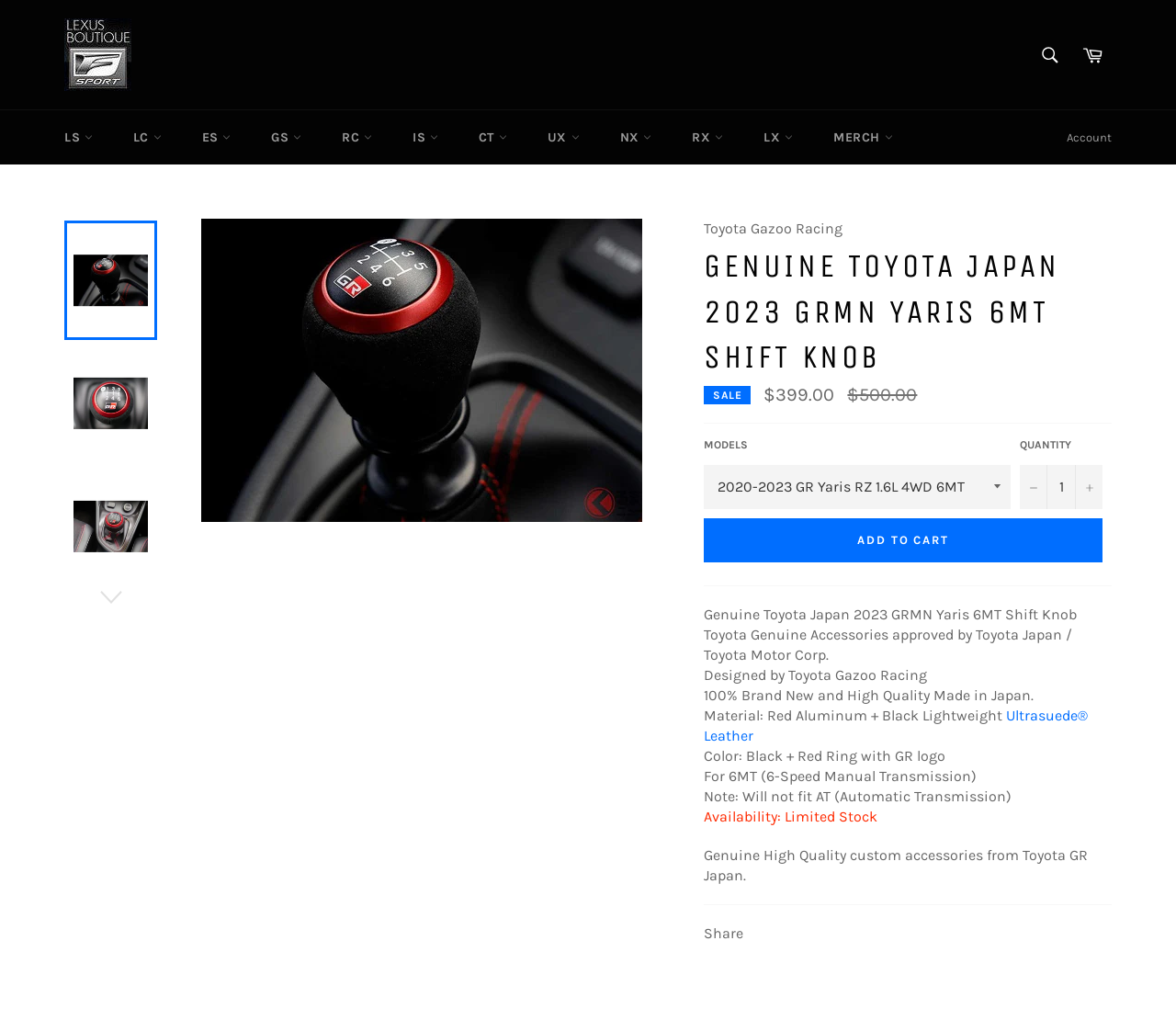Extract the text of the main heading from the webpage.

GENUINE TOYOTA JAPAN 2023 GRMN YARIS 6MT SHIFT KNOB